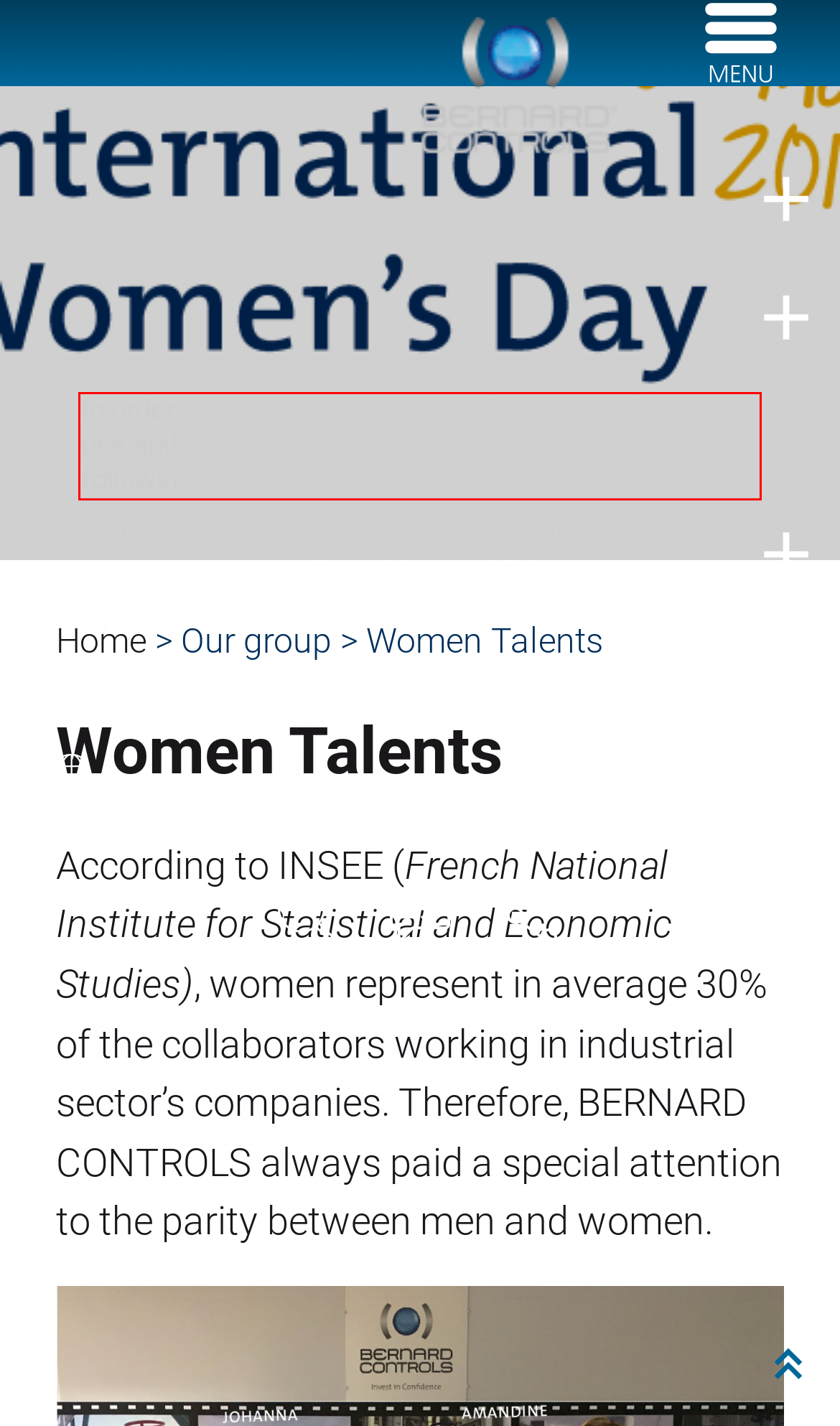Analyze the screenshot of the webpage and extract the text from the UI element that is inside the red bounding box.

In order to improve navigation on the site, analyze its use and contribute to our marketing efforts, we use the following cookies: